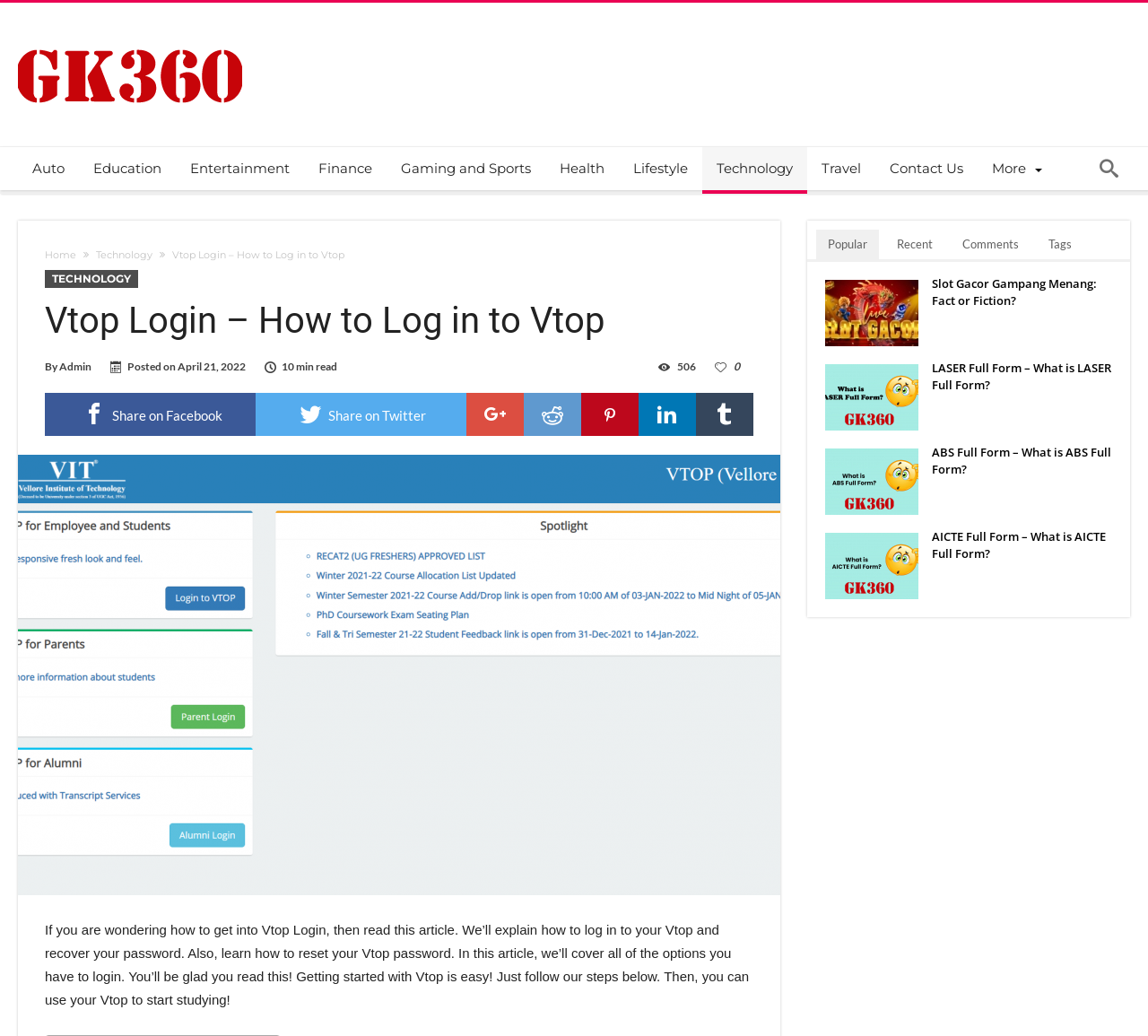Locate the bounding box coordinates of the element I should click to achieve the following instruction: "Click on the 'Contact Us' link".

[0.762, 0.142, 0.852, 0.184]